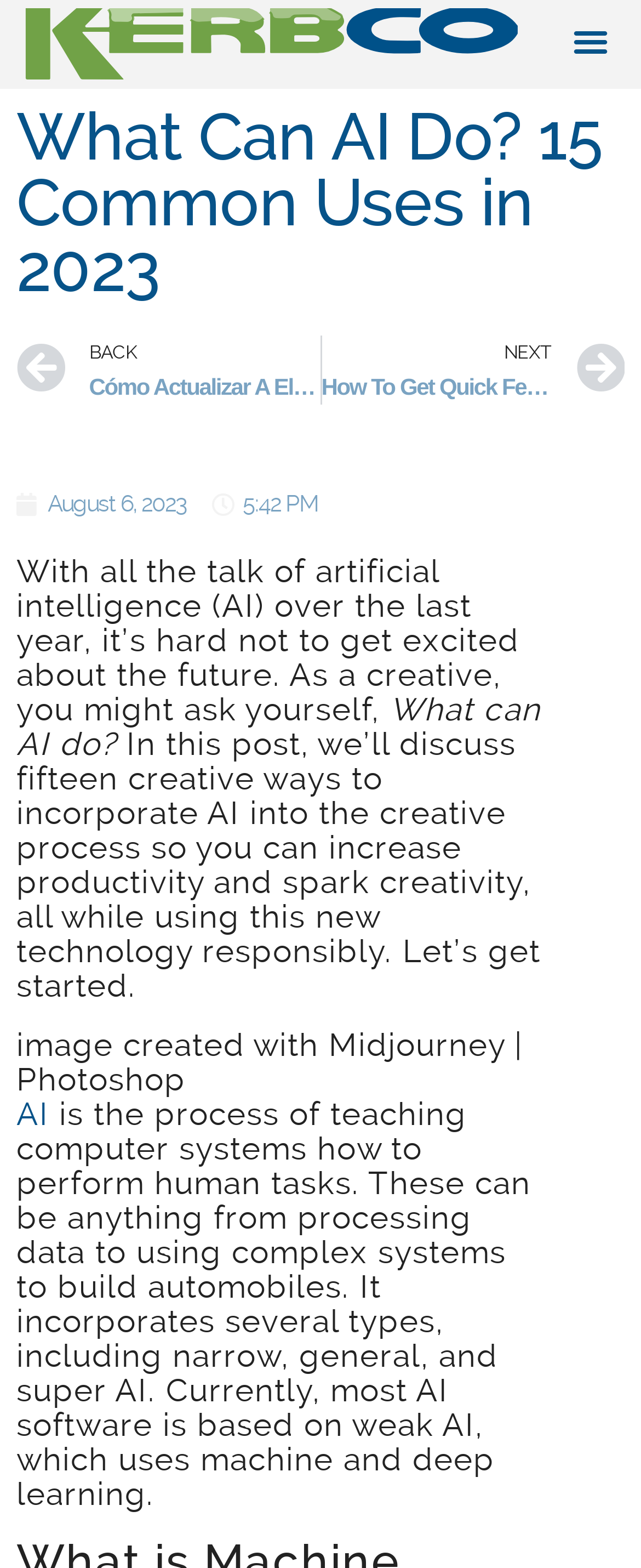What is the name of the tool used to create the image?
Using the image, give a concise answer in the form of a single word or short phrase.

Midjourney | Photoshop